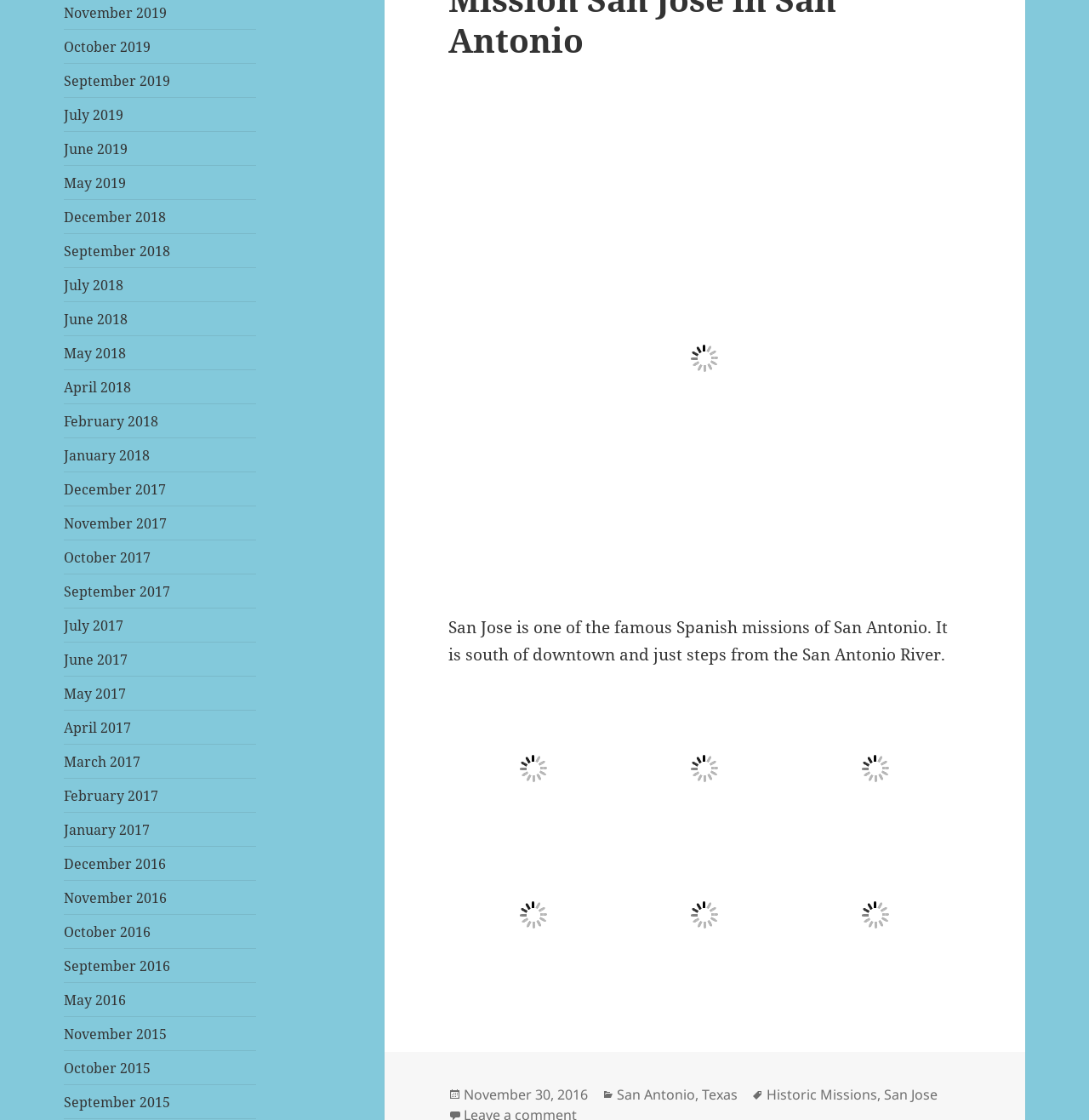Please provide a detailed answer to the question below by examining the image:
When was the last update to this webpage?

The webpage has a timestamp at the bottom, which indicates that the last update was on November 30, 2016.